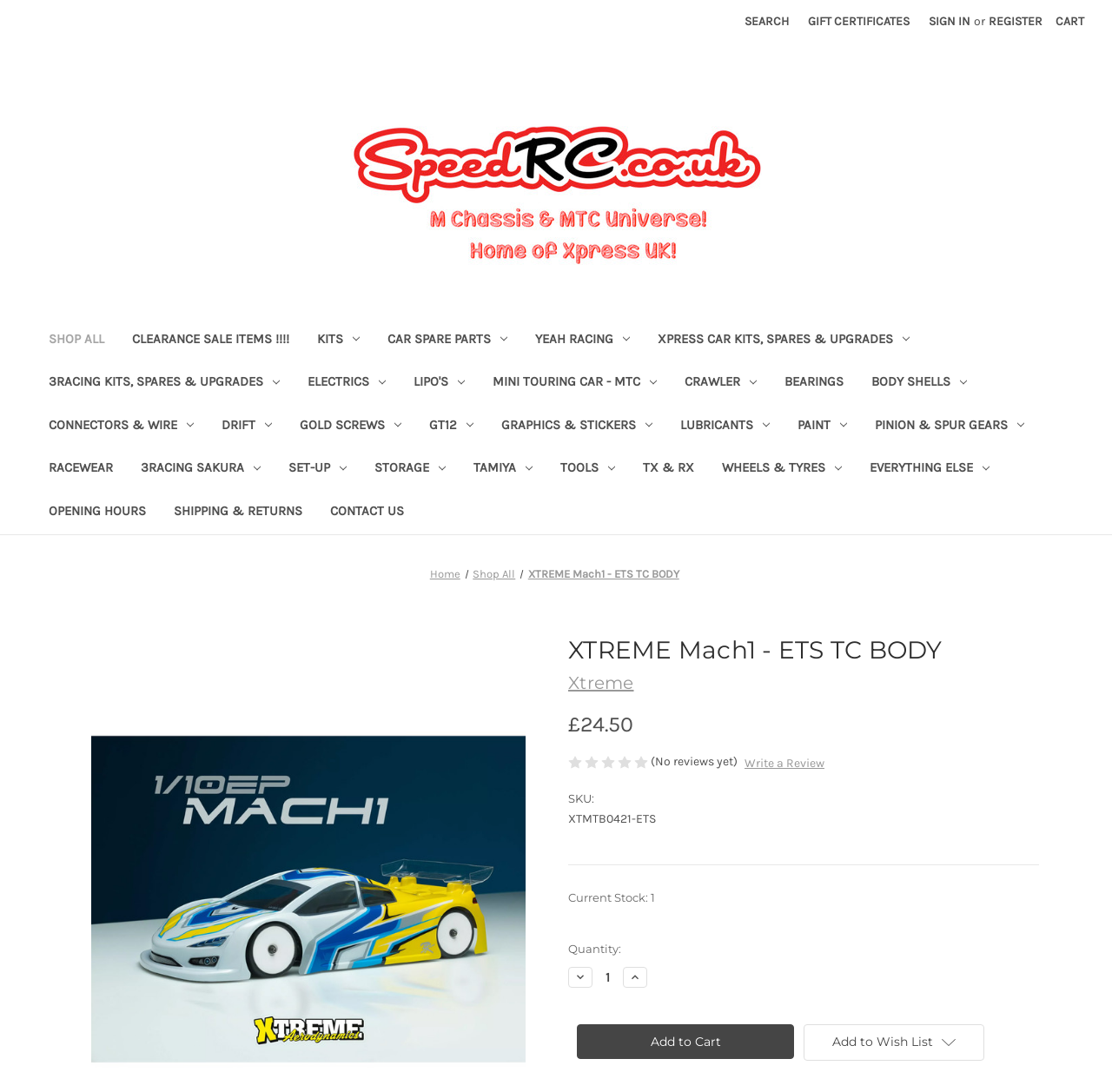Please determine the headline of the webpage and provide its content.

XTREME Mach1 - ETS TC BODY